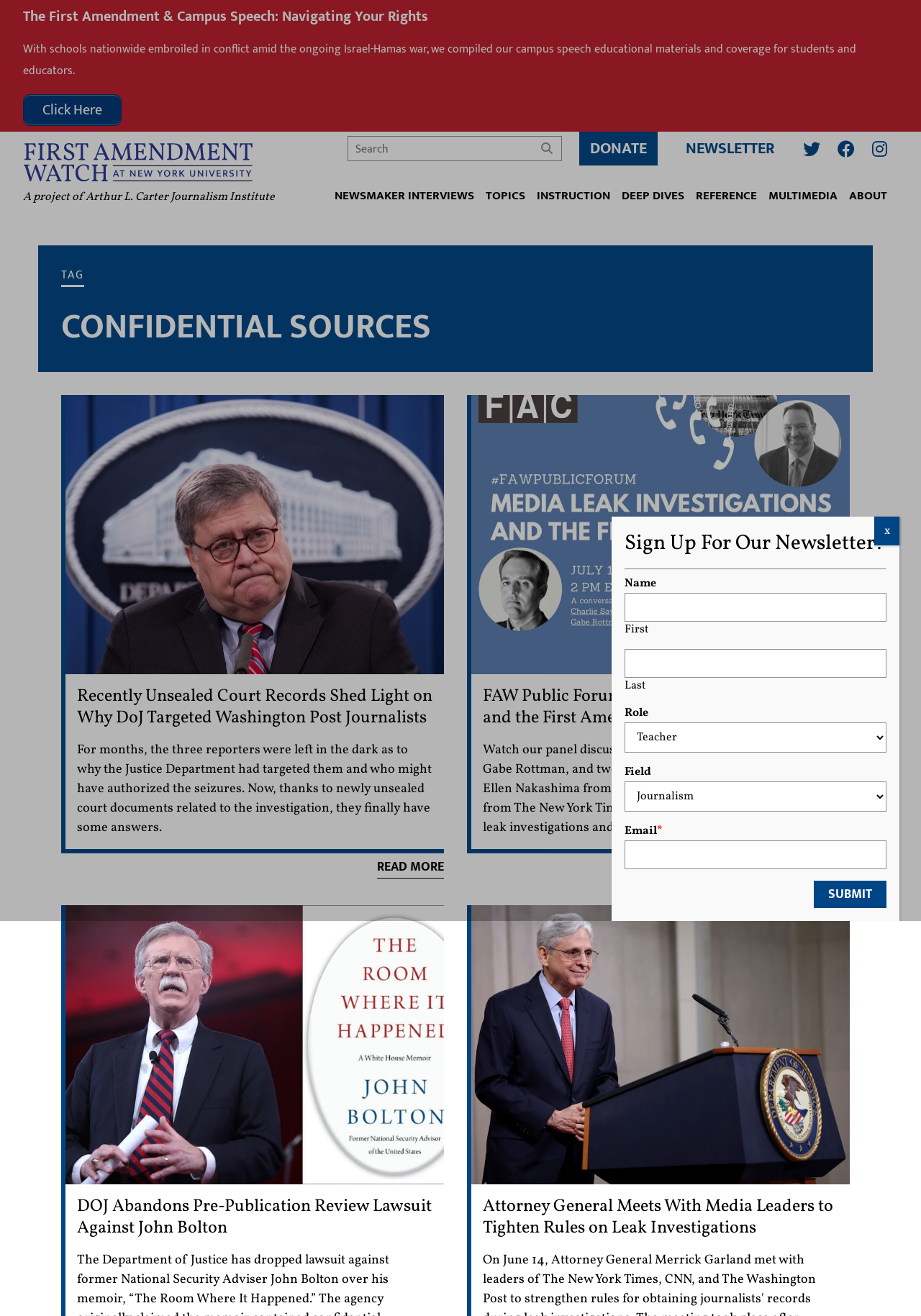What social media platforms are linked on the website?
Give a detailed and exhaustive answer to the question.

I found the answer by looking at the link elements with the descriptions 'Twitter', 'Facebook', and 'Instagram'.